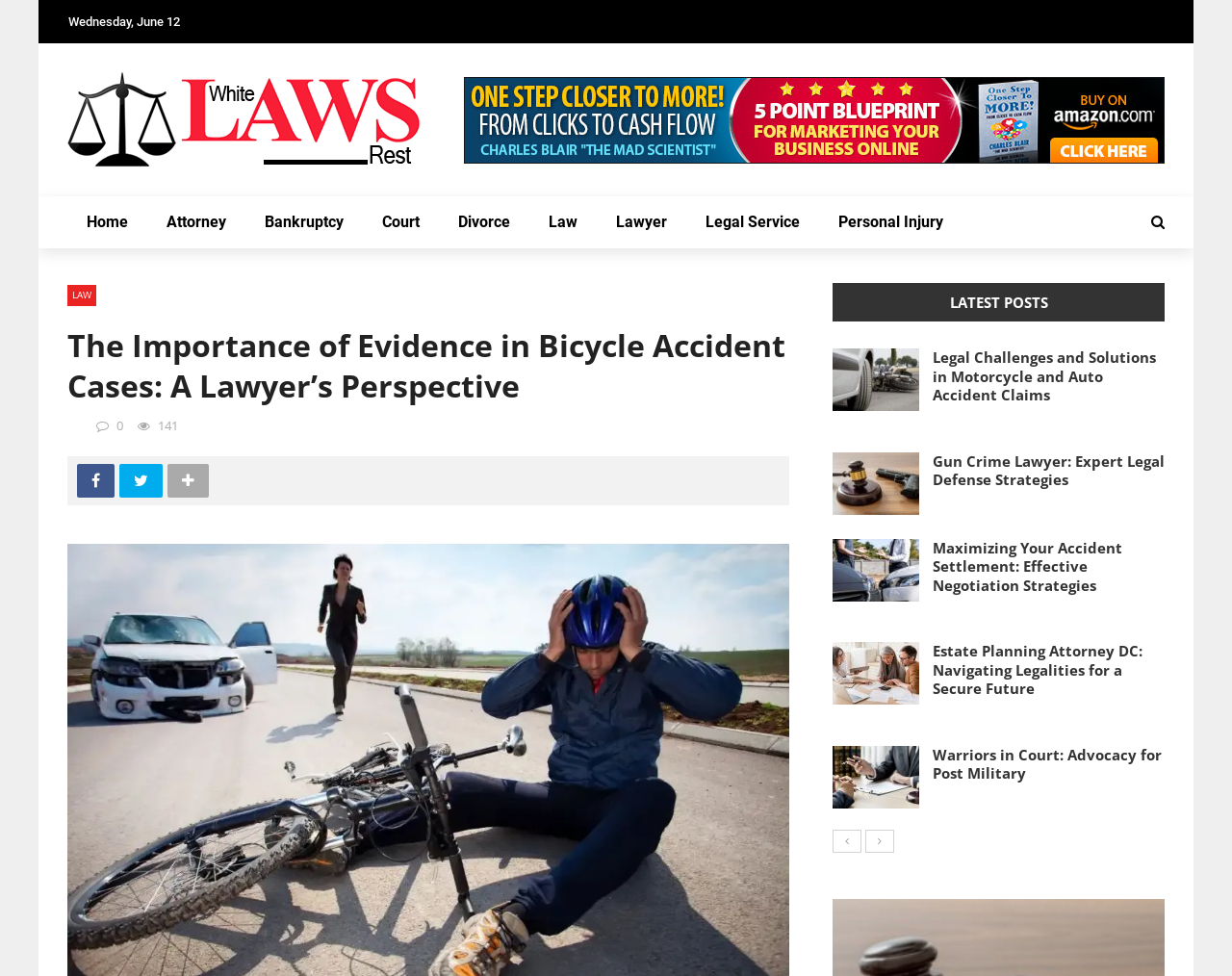Find the bounding box coordinates of the clickable region needed to perform the following instruction: "Check the 'Recent Posts' section". The coordinates should be provided as four float numbers between 0 and 1, i.e., [left, top, right, bottom].

None